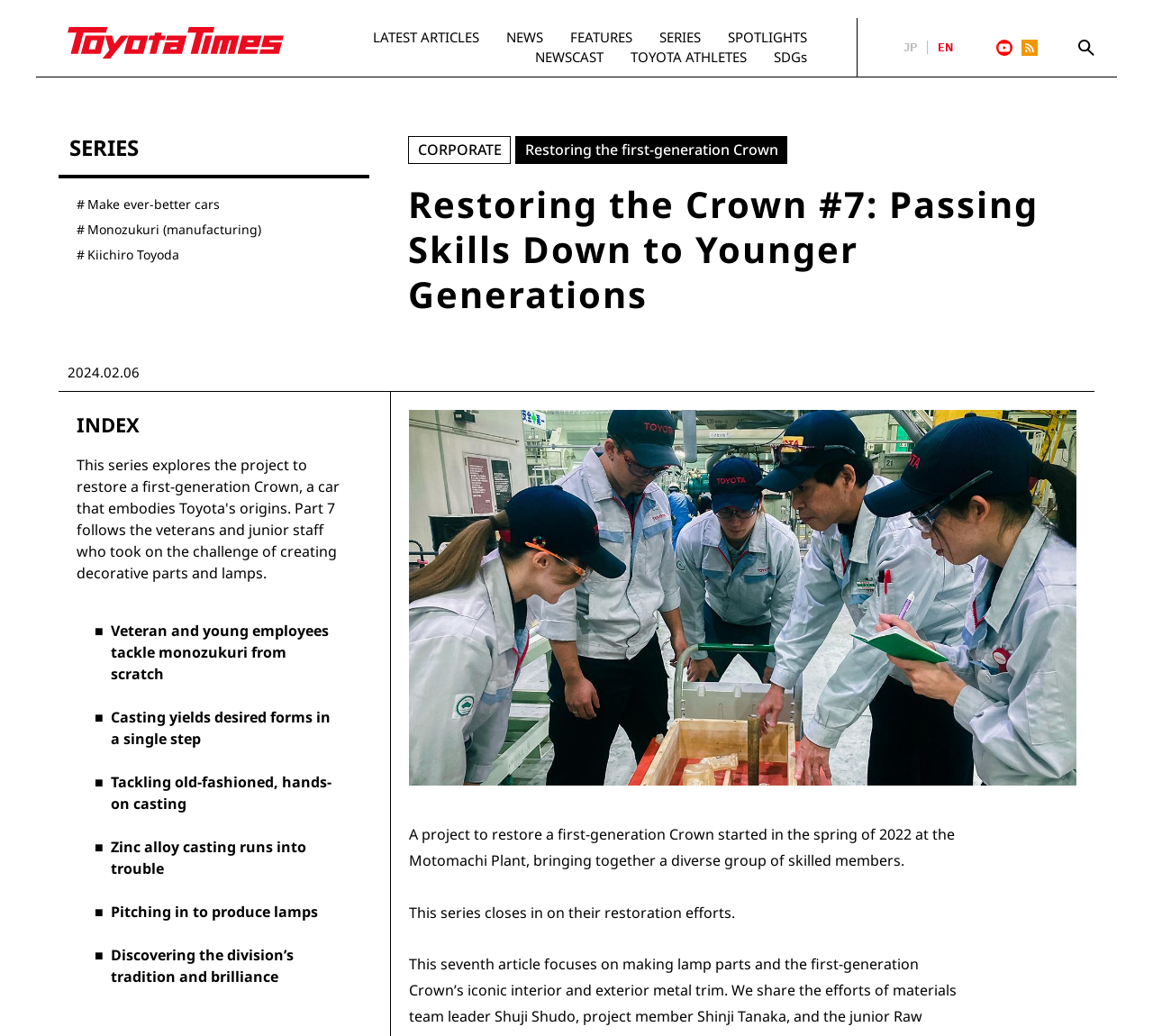Offer a meticulous caption that includes all visible features of the webpage.

The webpage is about a series of articles titled "Restoring the Crown" which explores the project to restore a first-generation Crown, a car that embodies Toyota's origins. At the top of the page, there is a heading "ToyotaTimes" with a corresponding image. Below it, there are several links to different sections of the website, including "LATEST ARTICLES", "NEWS", "FEATURES", "SERIES", "SPOTLIGHTS", and "NEWSCAST".

On the left side of the page, there is a header section with links to various topics, including "#Make ever-better cars", "#Monozukuri (manufacturing)", "#Kiichiro Toyoda", and "CORPORATE". Below this section, there is a heading "Restoring the Crown #7: Passing Skills Down to Younger Generations" with a publication date "2024.02.06" next to it.

The main content of the page is divided into two sections. The first section has a heading "INDEX" and lists several links to articles related to the restoration project, including "Veteran and young employees tackle monozukuri from scratch", "Casting yields desired forms in a single step", and "Tackling old-fashioned, hands-on casting". Each link is preceded by a bullet point "■".

The second section has a large image that takes up most of the width of the page. Below the image, there is a paragraph of text that introduces the restoration project, which started in the spring of 2022 at the Motomachi Plant. The project brings together a diverse group of skilled members to restore a first-generation Crown. The series closes in on their restoration efforts.

At the top right corner of the page, there are several links to social media and other websites, including "Youtube", "RSS feed", and "Search".